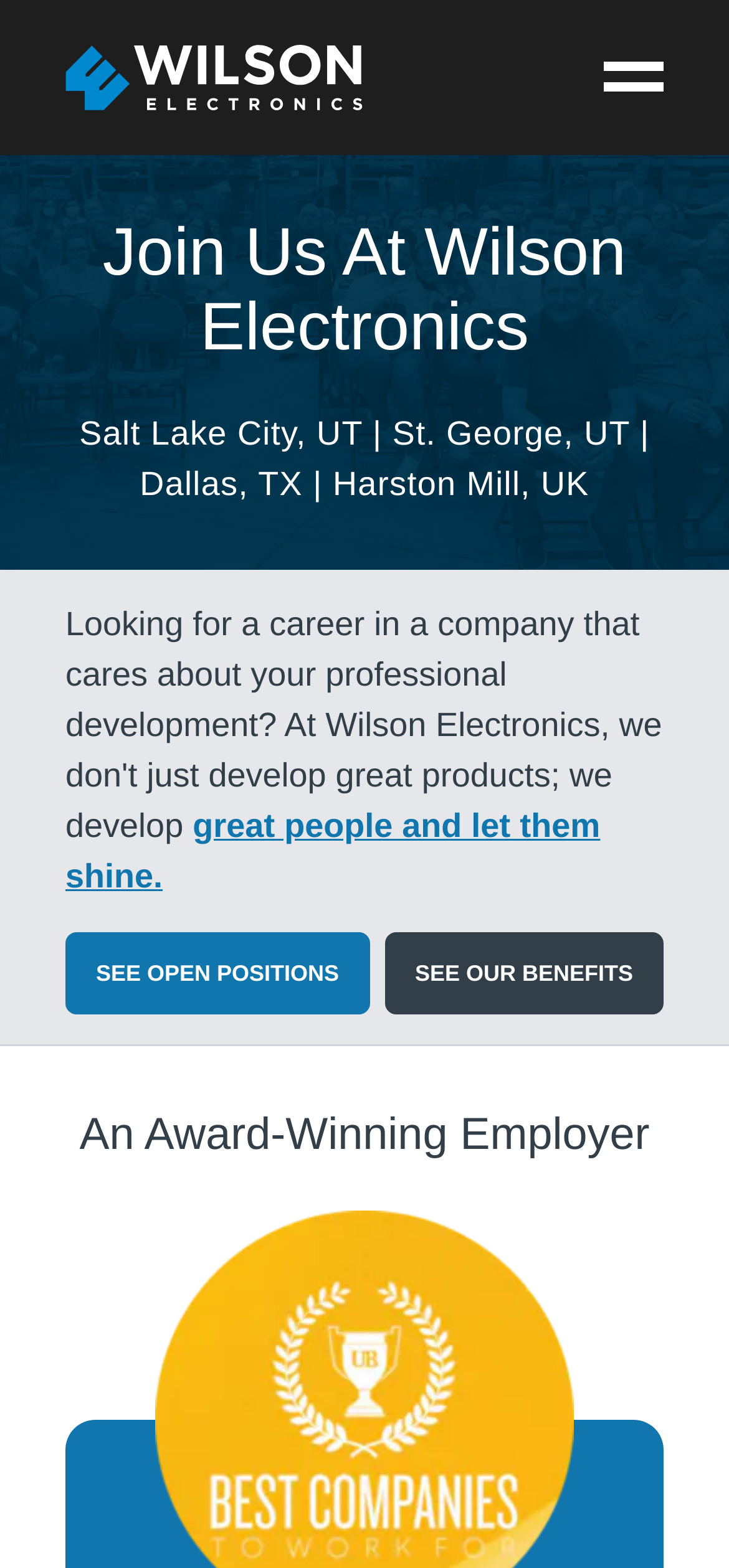Please find the bounding box for the following UI element description. Provide the coordinates in (top-left x, top-left y, bottom-right x, bottom-right y) format, with values between 0 and 1: parent_node: menu

[0.09, 0.029, 0.5, 0.07]